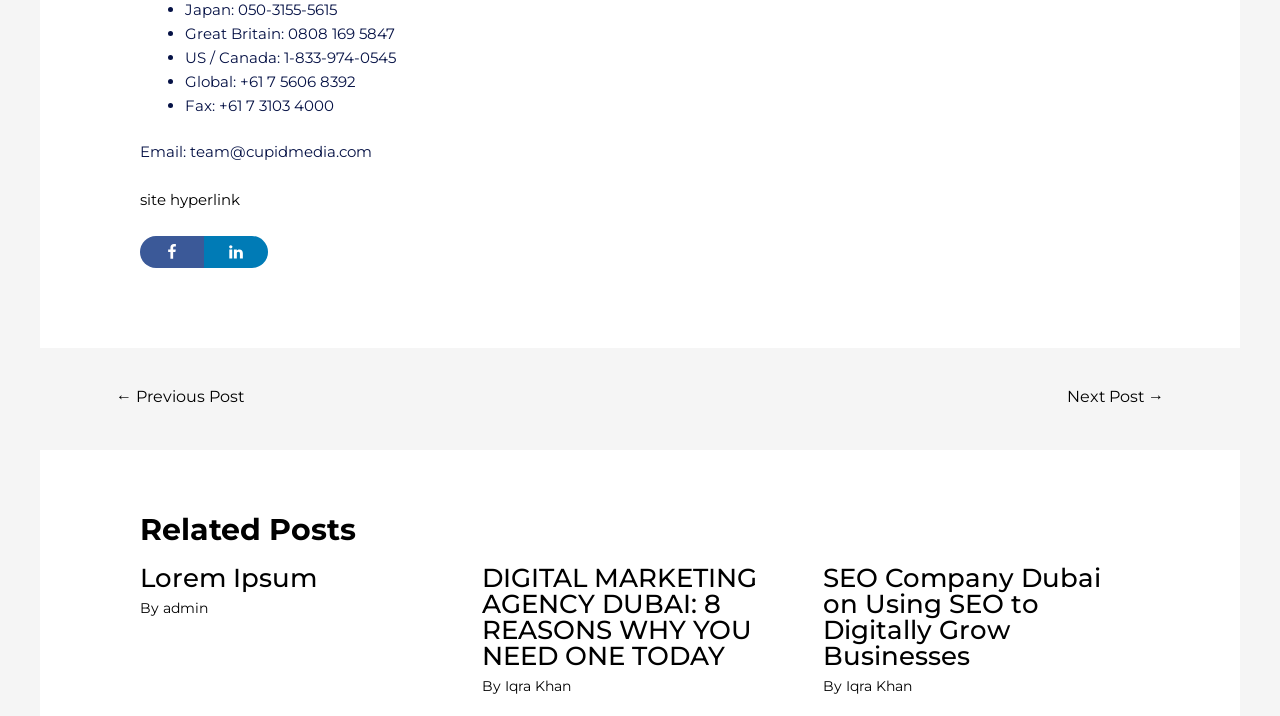Provide a one-word or brief phrase answer to the question:
What is the phone number for Global support?

+61 7 5606 8392